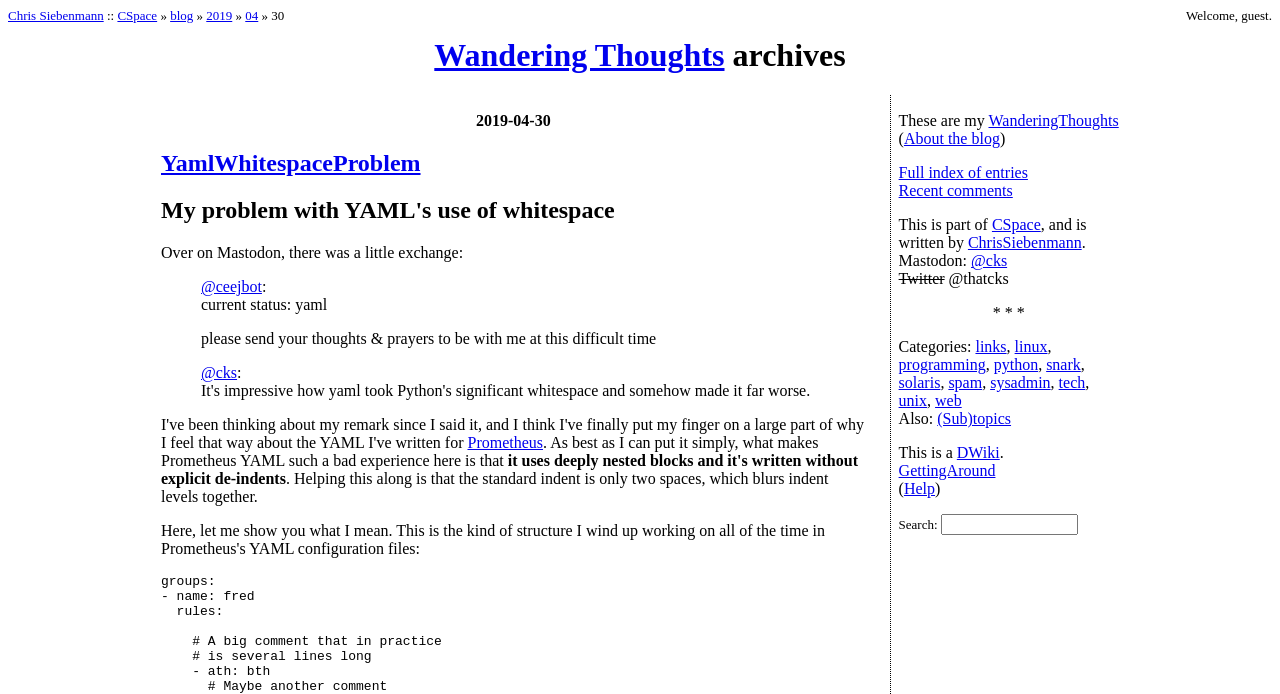Please identify the bounding box coordinates of the element's region that I should click in order to complete the following instruction: "View the 'About the blog' page". The bounding box coordinates consist of four float numbers between 0 and 1, i.e., [left, top, right, bottom].

[0.706, 0.188, 0.781, 0.212]